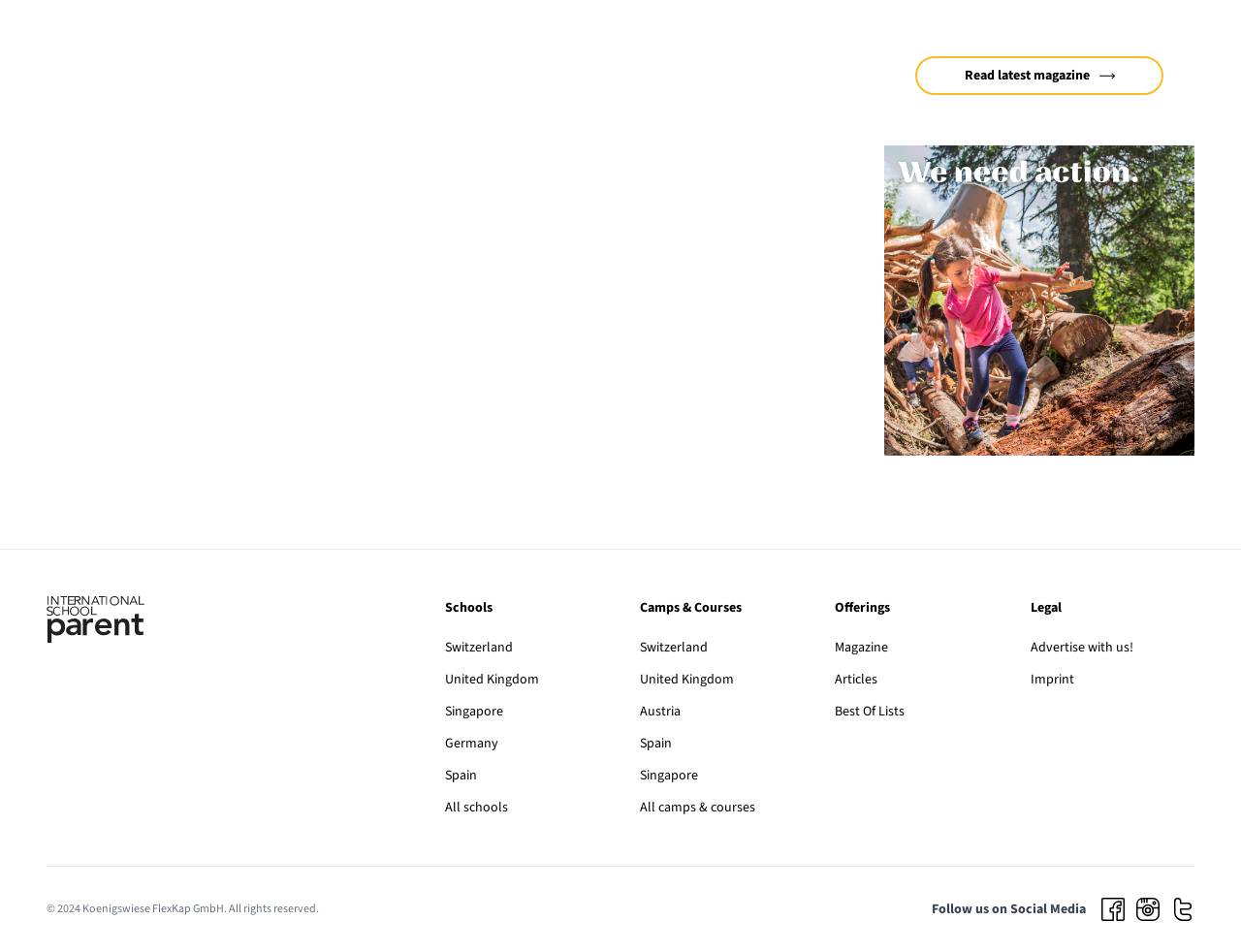Please identify the bounding box coordinates of the region to click in order to complete the given instruction: "Follow on Facebook". The coordinates should be four float numbers between 0 and 1, i.e., [left, top, right, bottom].

[0.888, 0.943, 0.906, 0.968]